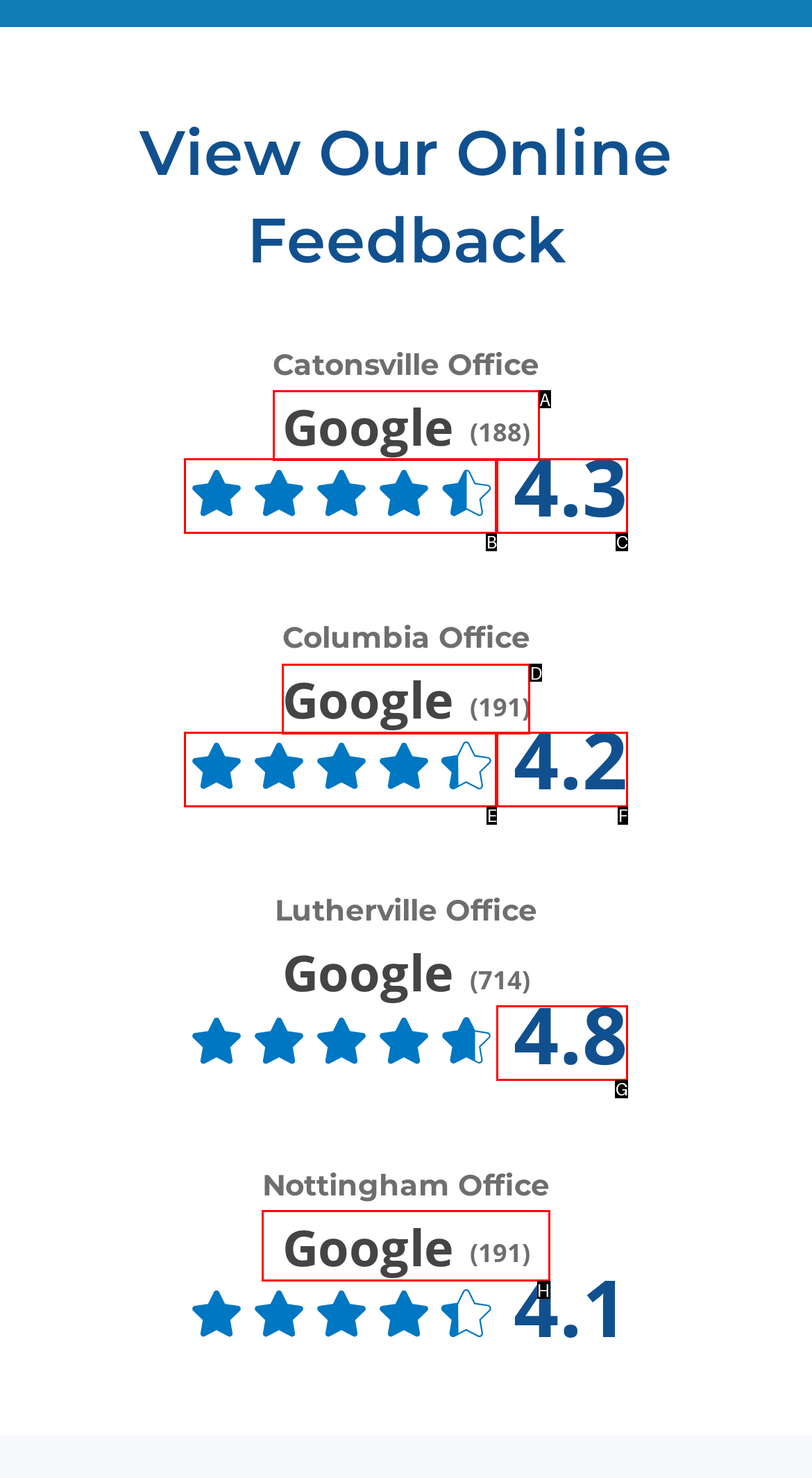Select the letter of the UI element you need to click to complete this task: View Google reviews for Nottingham Office.

H